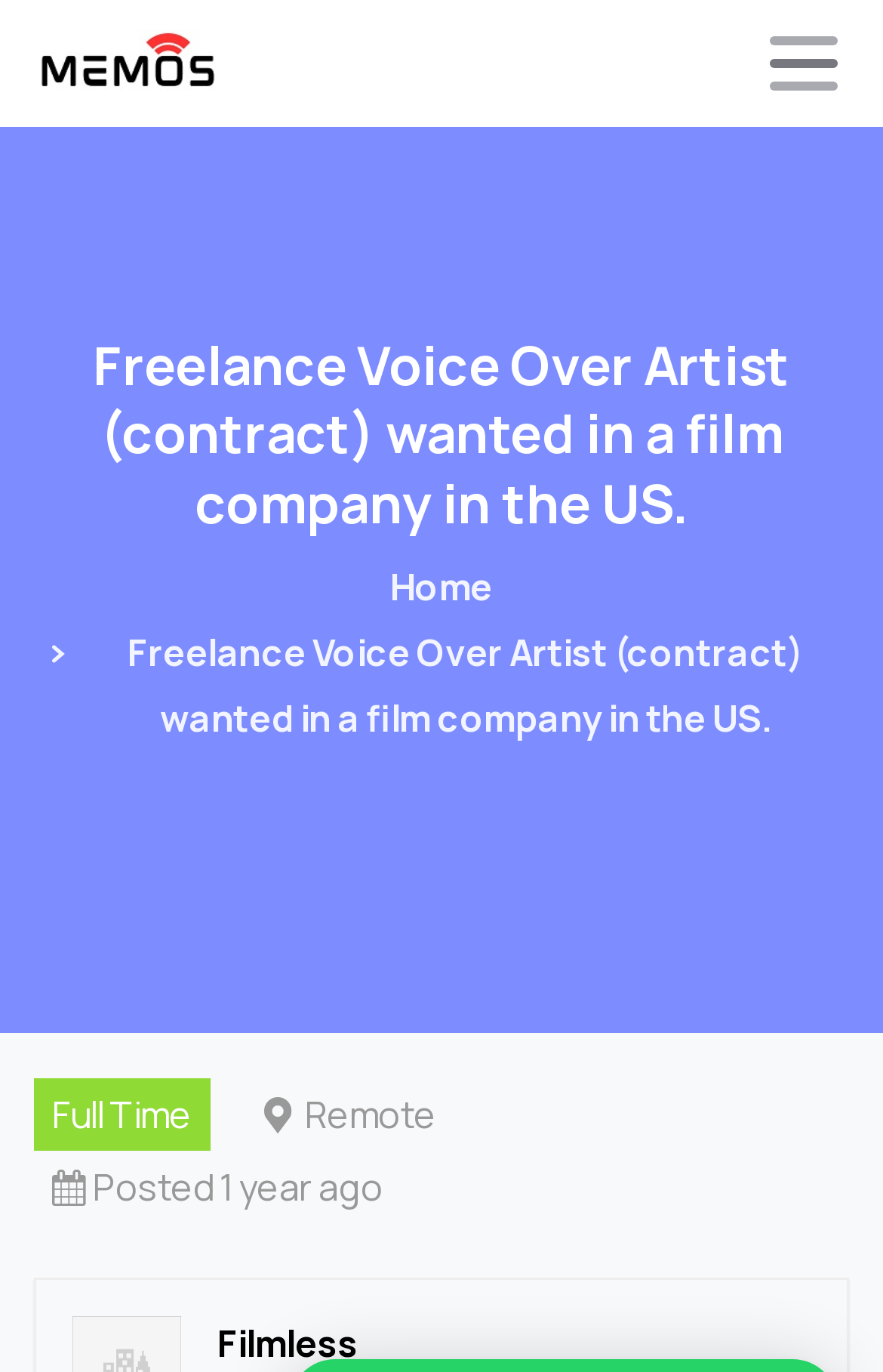How long ago was the job posted?
Look at the screenshot and give a one-word or phrase answer.

1 year ago